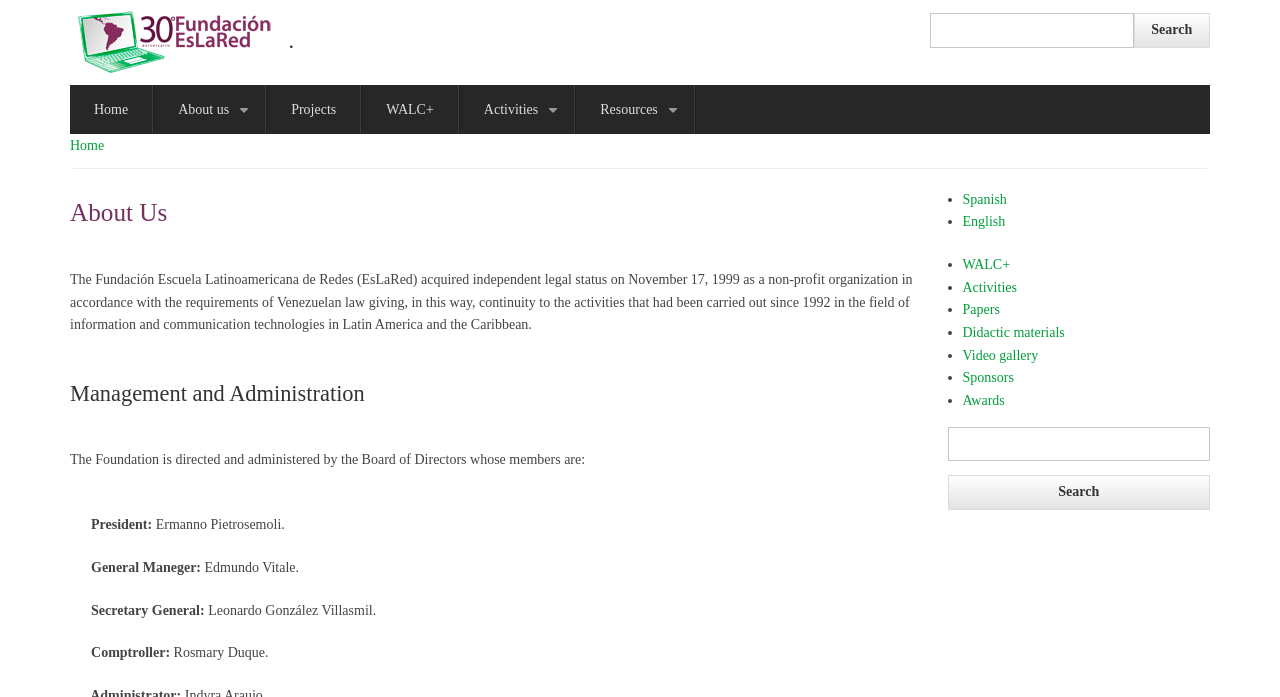Please identify the bounding box coordinates of where to click in order to follow the instruction: "Explore WALC+".

[0.283, 0.122, 0.358, 0.192]